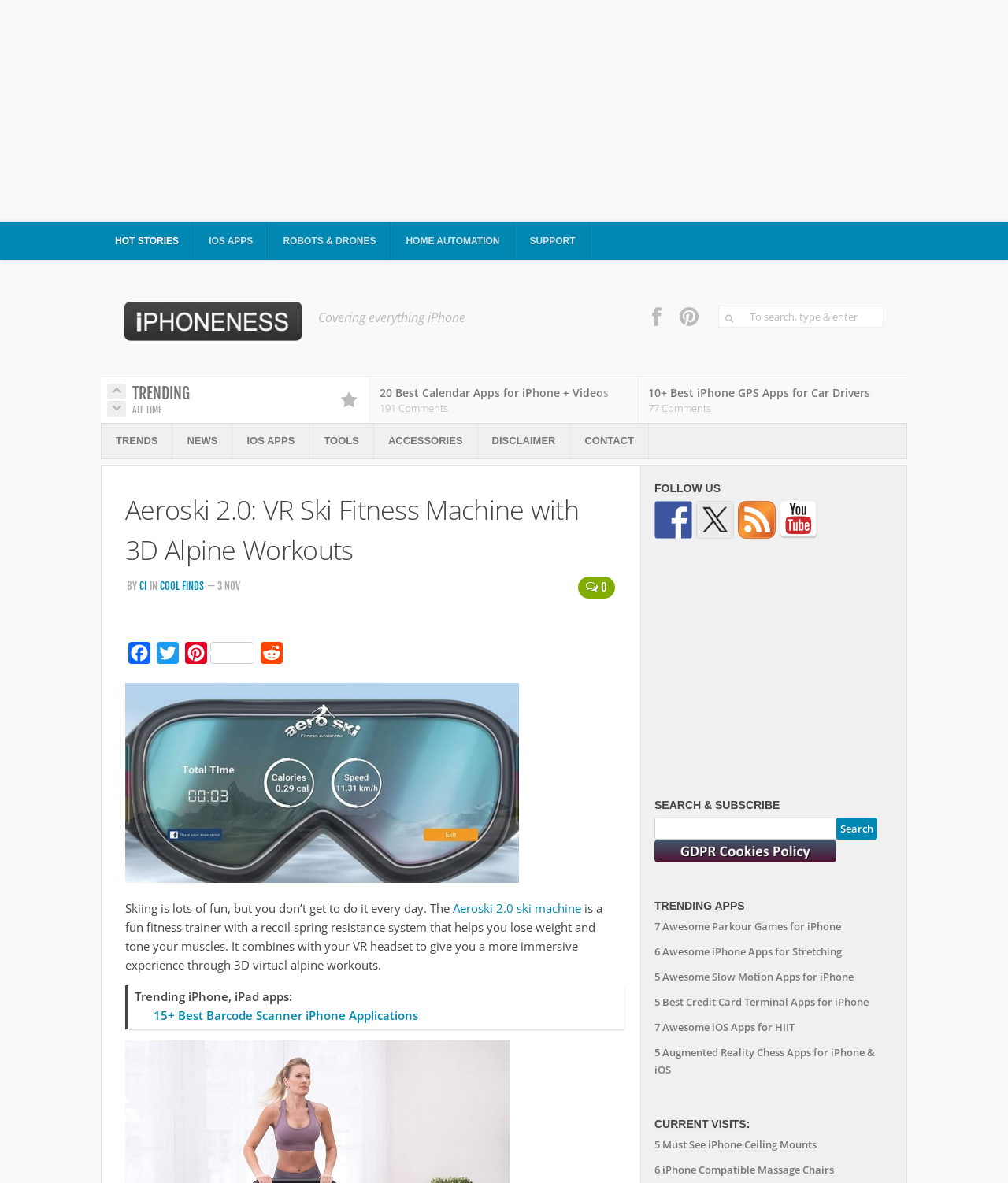Given the description "Robots & Drones", determine the bounding box of the corresponding UI element.

[0.267, 0.188, 0.387, 0.22]